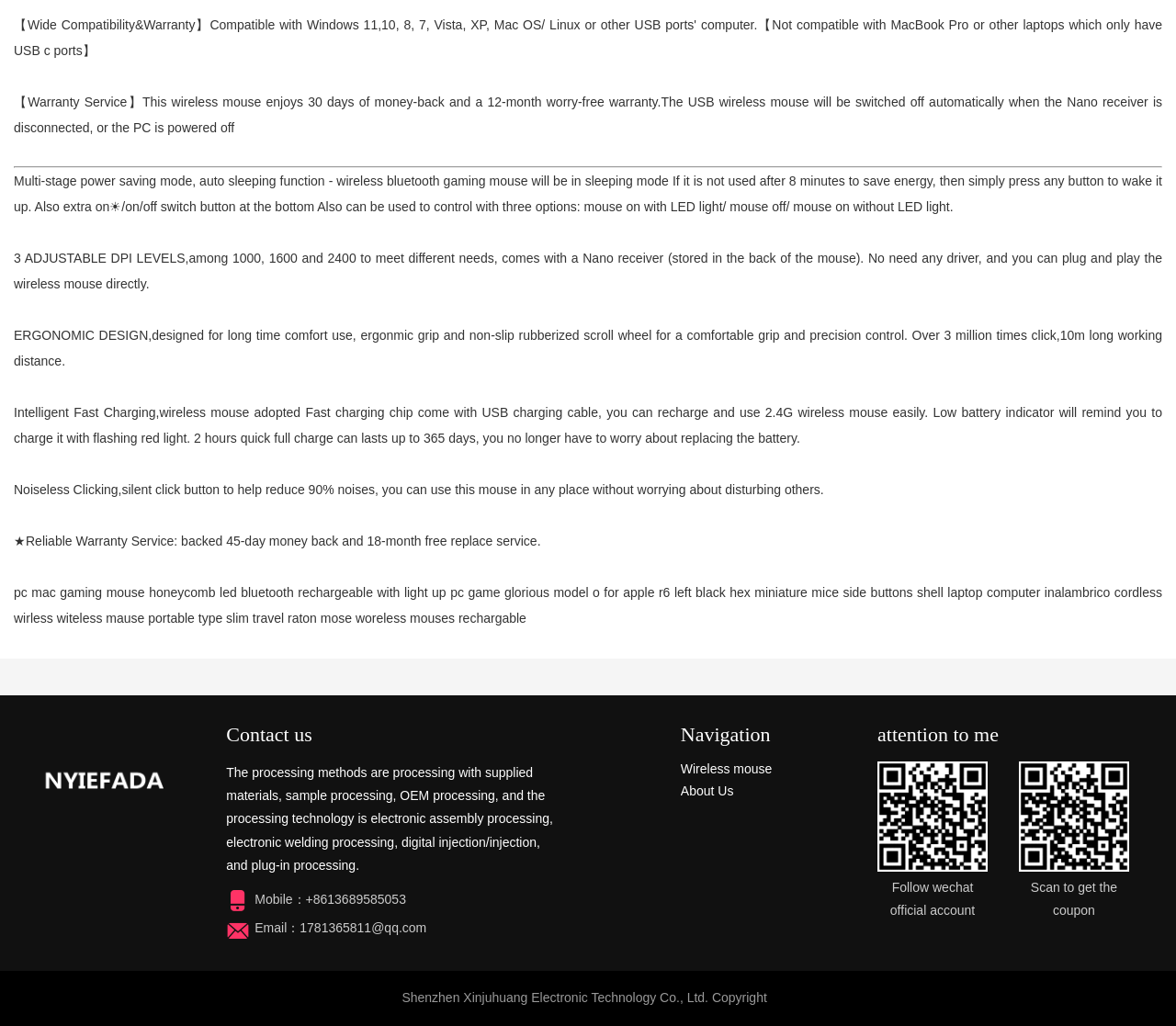Please determine the bounding box of the UI element that matches this description: Wireless mouse. The coordinates should be given as (top-left x, top-left y, bottom-right x, bottom-right y), with all values between 0 and 1.

[0.579, 0.742, 0.736, 0.756]